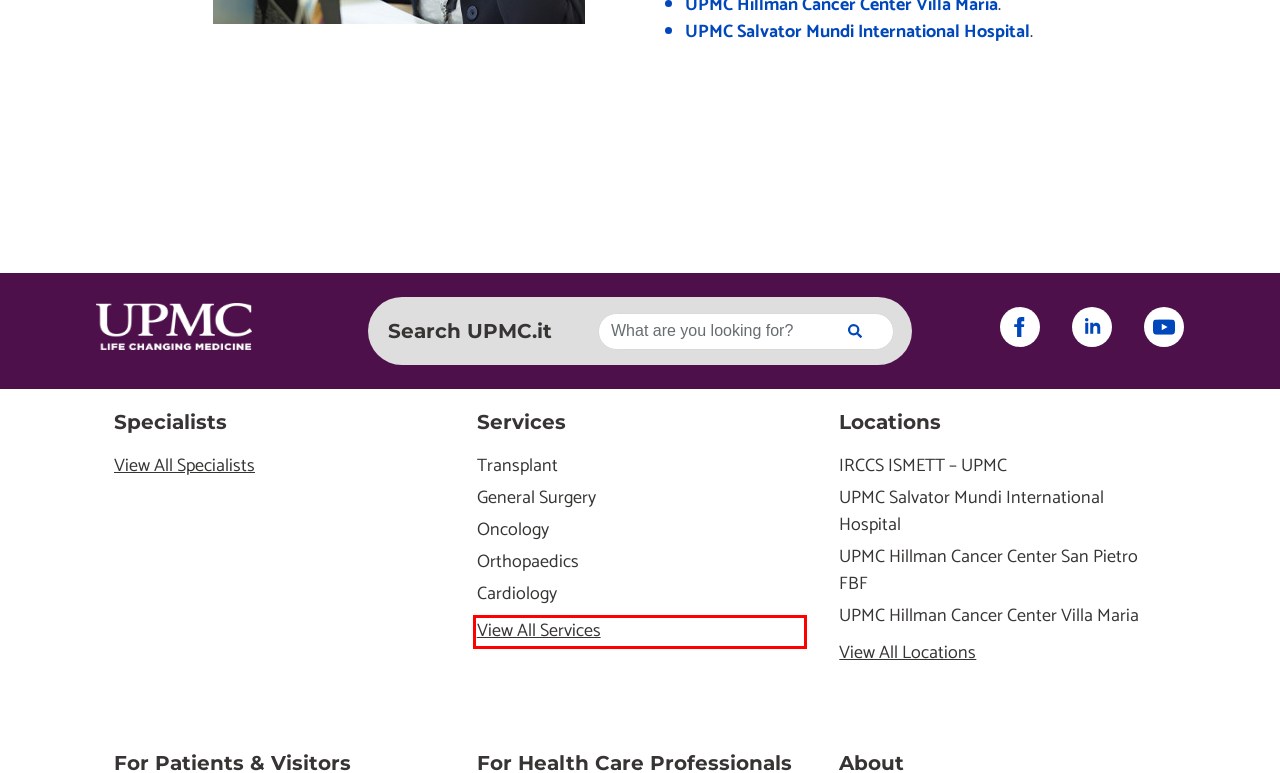Please examine the screenshot provided, which contains a red bounding box around a UI element. Select the webpage description that most accurately describes the new page displayed after clicking the highlighted element. Here are the candidates:
A. Generali Italia: Assicurazione Auto, Casa, Vita, Pensione
B. Aon in Italia - Servizi per la Gestione del Rischio, Consulenza Risorse Umane, Riassicurazio
C. MAWDY Italy - Soluzioni di assistenza
D. Elenco strutture sanitarie - MyAssistance
E. Cigna Health Benefits
F. Casagit Servizi – Il nostro sistema di servizi per la tua azienda
G. Assicurazioni Auto, Casa, Salute e Servizi Finanziari | AXA - AXA.it - AXA
H. Assicurazione sanitaria: polizza salute e infortuni - Europ Assistance

A